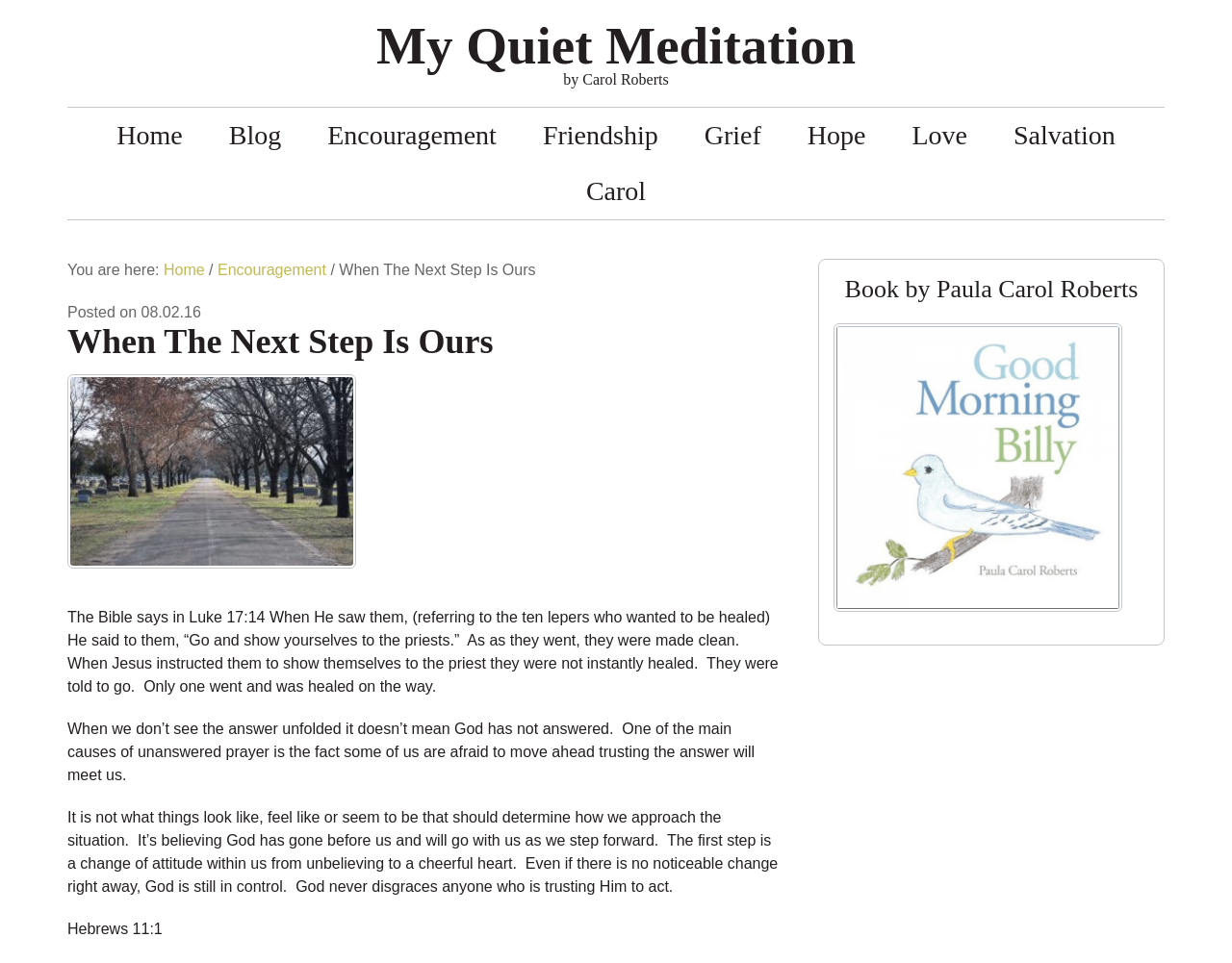Based on the image, provide a detailed response to the question:
What is the topic of the blog post?

The topic of the blog post is indicated by the link 'Encouragement' in the breadcrumb navigation, which suggests that the post is categorized under the topic of encouragement.